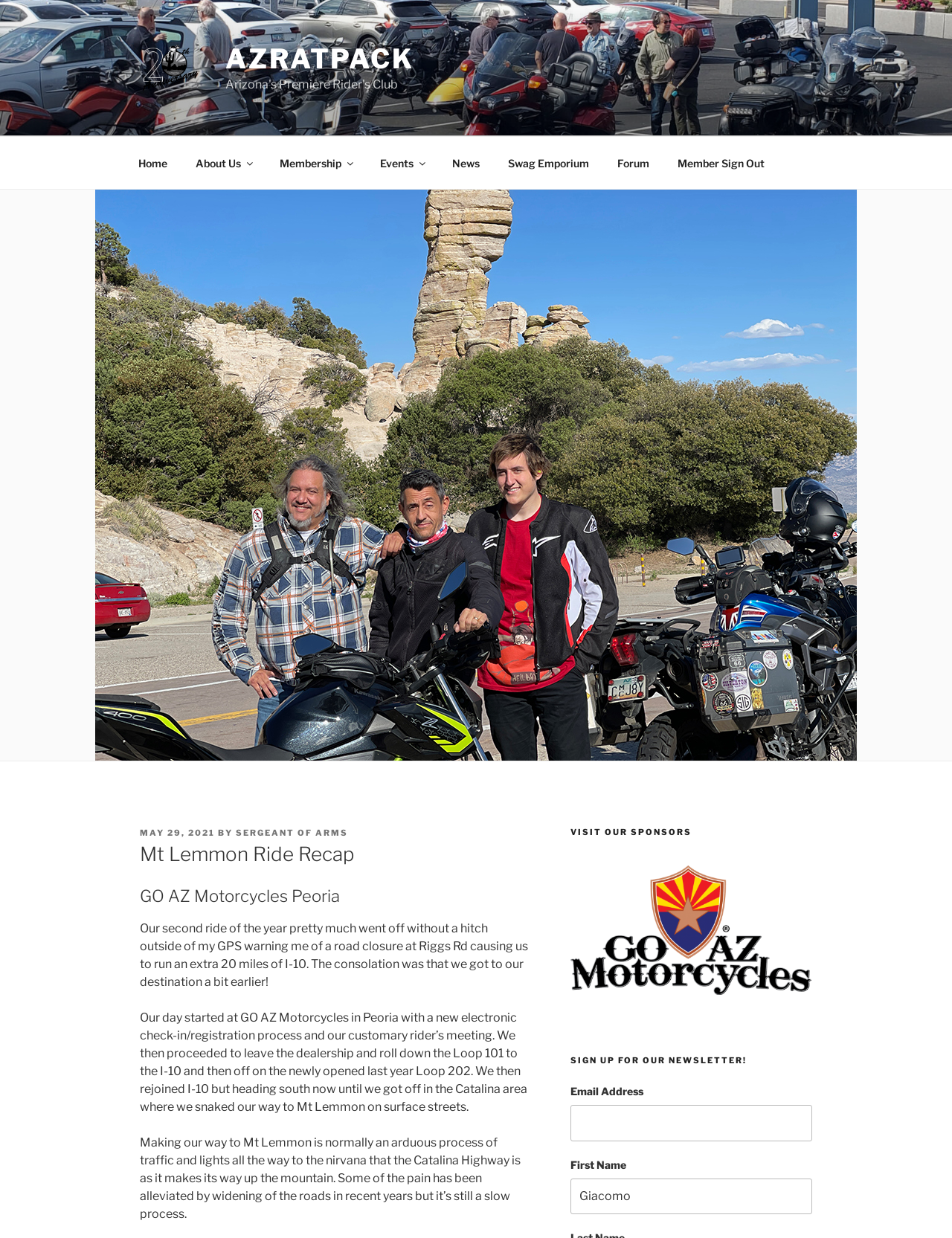Locate the bounding box coordinates of the clickable region to complete the following instruction: "Click the Home link."

[0.131, 0.117, 0.189, 0.146]